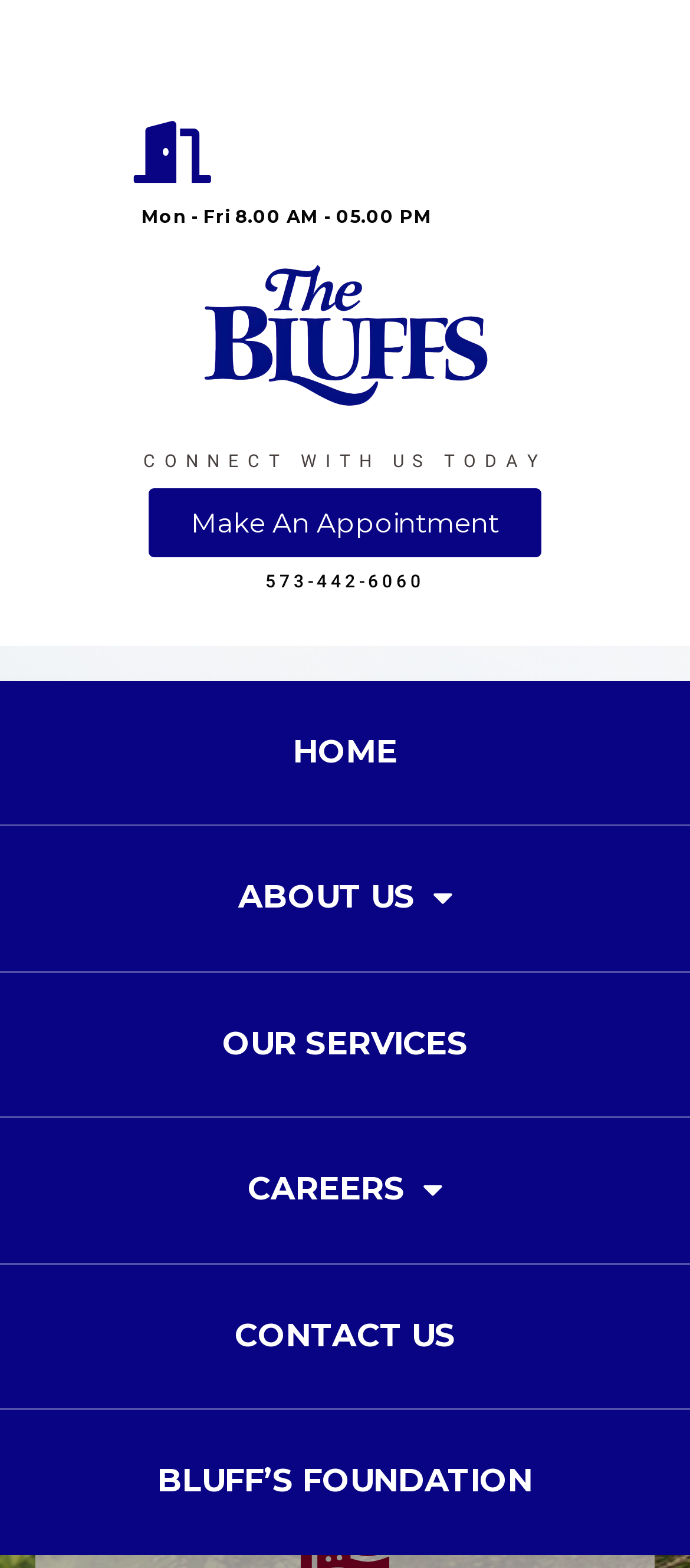Locate the UI element described as follows: "Make An Appointment". Return the bounding box coordinates as four float numbers between 0 and 1 in the order [left, top, right, bottom].

[0.215, 0.311, 0.785, 0.355]